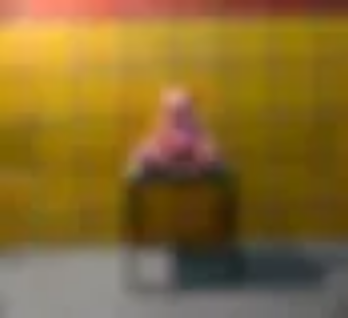Refer to the image and provide a thorough answer to this question:
What is the material of the table?

The image description mentions that the plush toy is sitting atop a wooden table, indicating that the table is made of wood. This information is explicitly stated in the caption, allowing us to determine the material of the table.